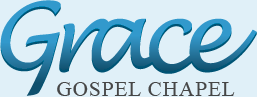Describe in detail everything you see in the image.

The image features the logo of "Grace Gospel Chapel," prominently displaying the word "Grace" in a flowing, stylized blue font that conveys warmth and welcoming, while "Gospel Chapel" is rendered in a more traditional serif typeface below it in a neutral color. This logo is part of the church's branding, representing their mission of community and spiritual guidance, reflected in their programming like Sunday School. The logo is set against a light blue background, enhancing its visibility and inviting appeal.